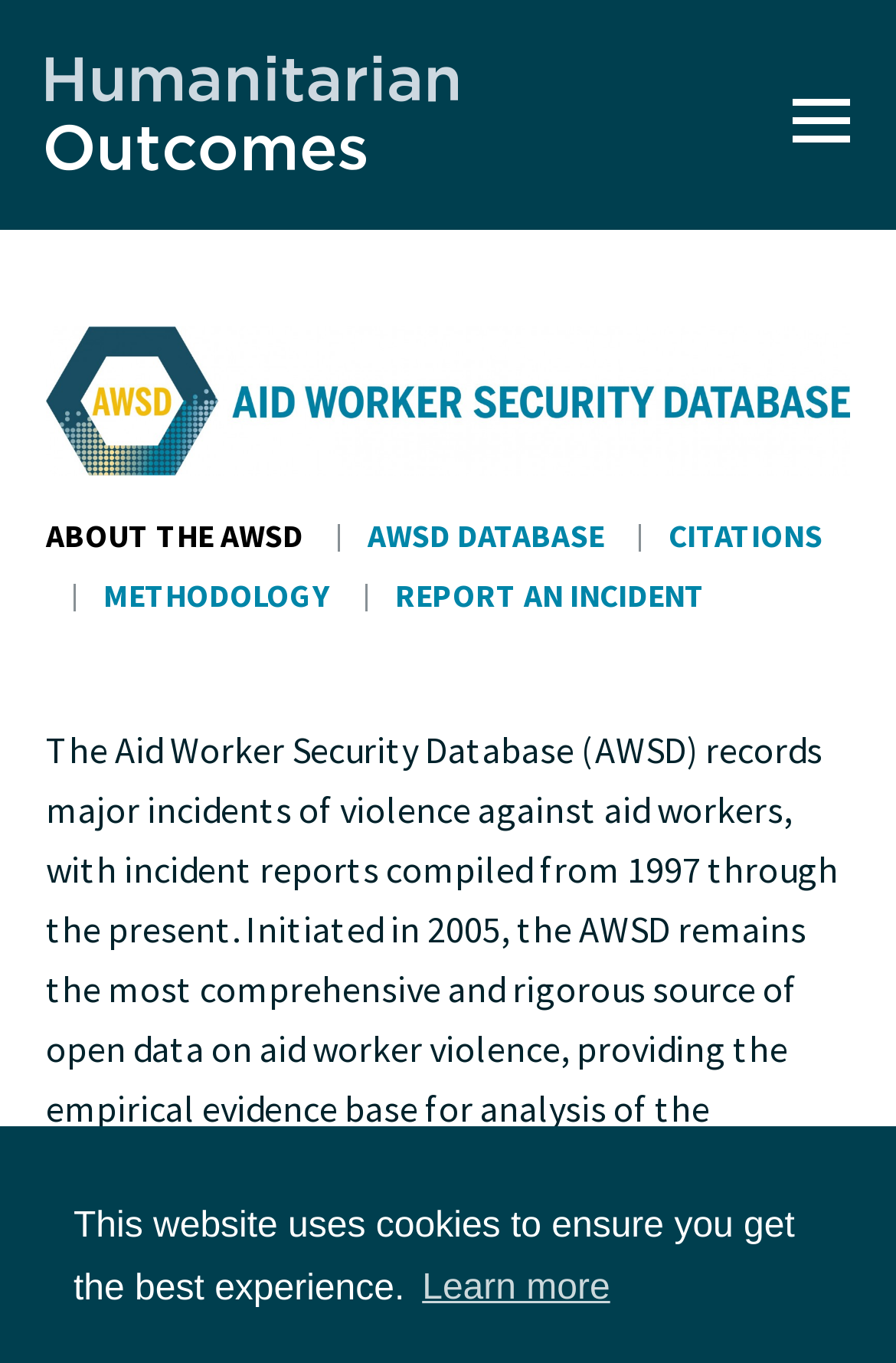What is the purpose of the Aid Worker Security Database?
Please use the image to deliver a detailed and complete answer.

Based on the webpage content, the Aid Worker Security Database (AWSD) records major incidents of violence against aid workers, with incident reports compiled from 1997 through the present. This suggests that the purpose of the database is to track and document such incidents.